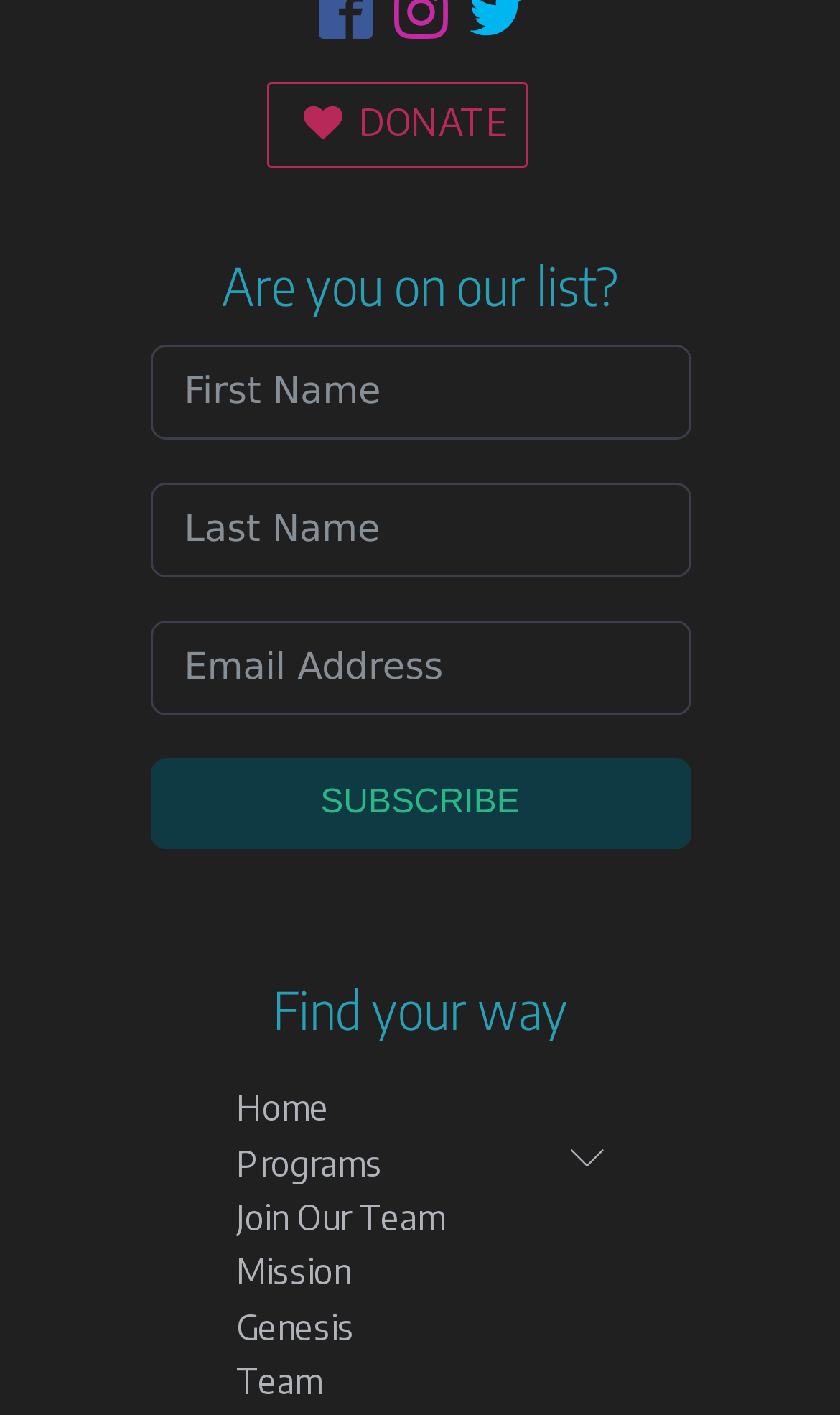Determine the bounding box coordinates of the clickable element to complete this instruction: "Click the 'DONATE' button". Provide the coordinates in the format of four float numbers between 0 and 1, [left, top, right, bottom].

[0.317, 0.058, 0.627, 0.118]